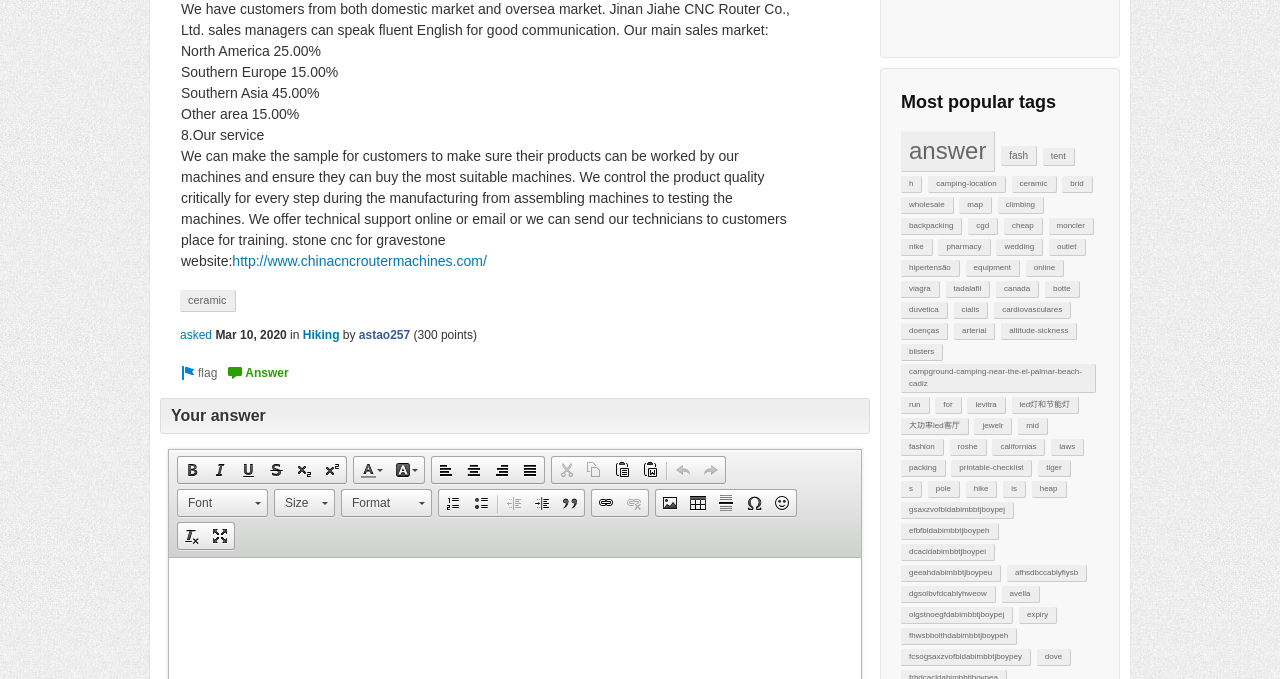What is the website of the company?
Use the image to give a comprehensive and detailed response to the question.

The webpage provides a link to the company's website, which is http://www.chinacncroutermachines.com/.